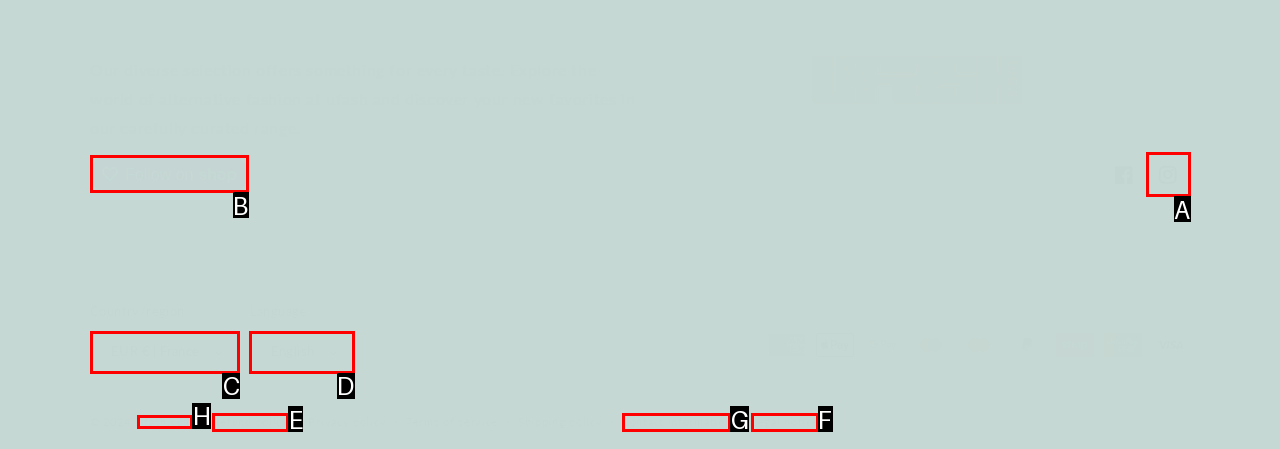Pick the option that should be clicked to perform the following task: Contact ufash
Answer with the letter of the selected option from the available choices.

G